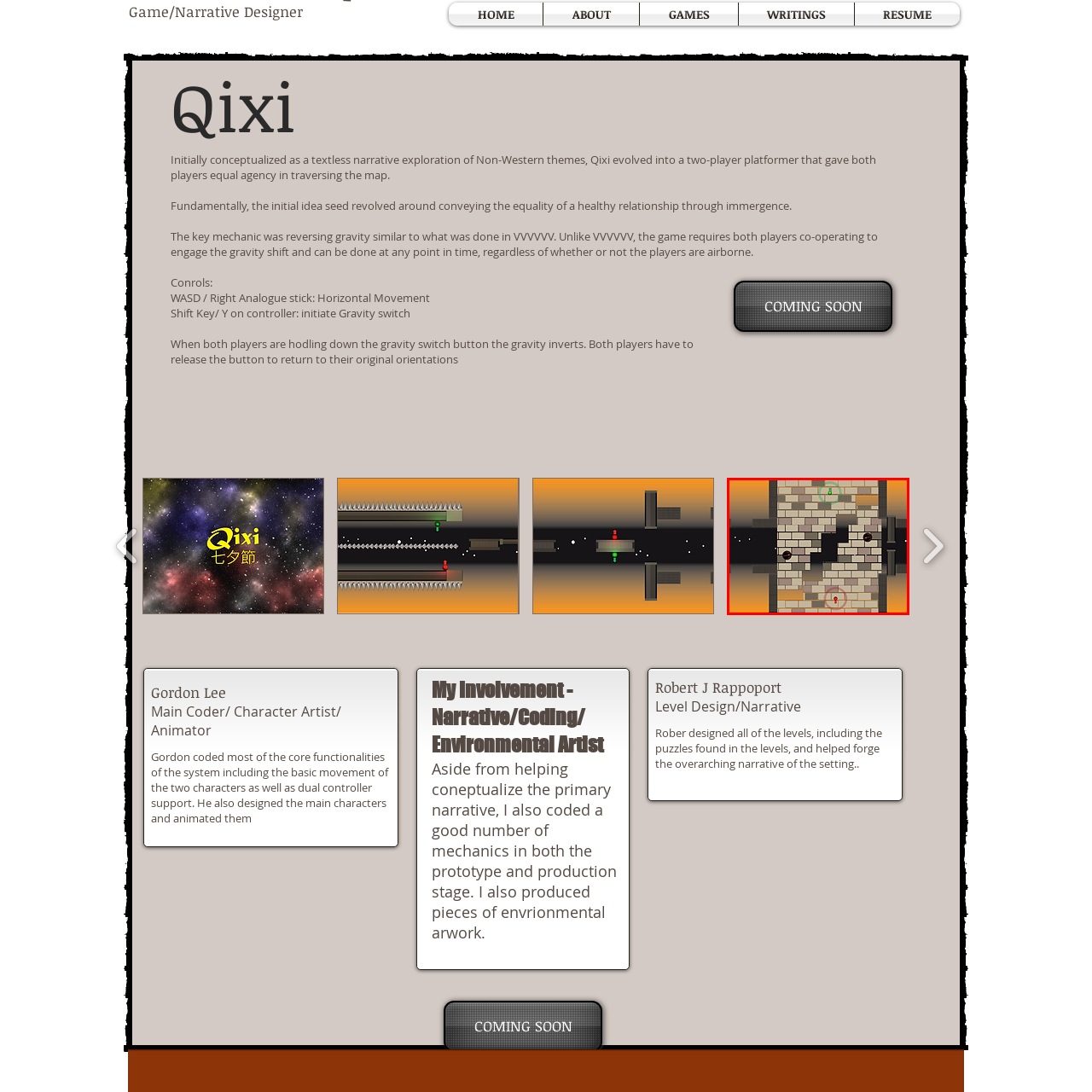What do the red and green markers represent in the game?
Observe the image inside the red bounding box carefully and formulate a detailed answer based on what you can infer from the visual content.

According to the caption, the two characters in the game are represented by red and green markers, which indicate their positions and movements in relation to the obstacles in the maze-like structure.